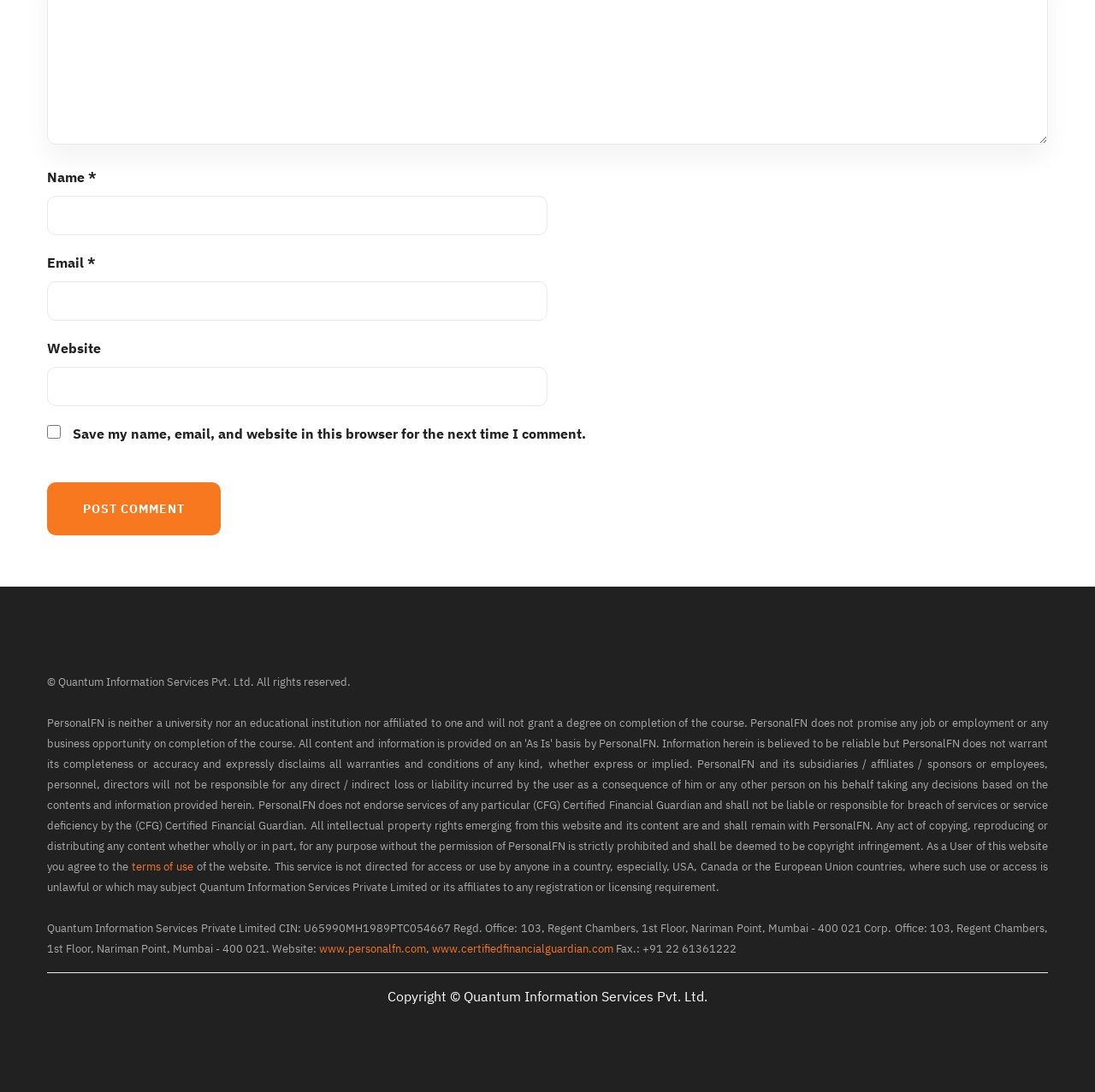Find the bounding box coordinates of the element I should click to carry out the following instruction: "Visit the terms of use page".

[0.12, 0.787, 0.177, 0.8]